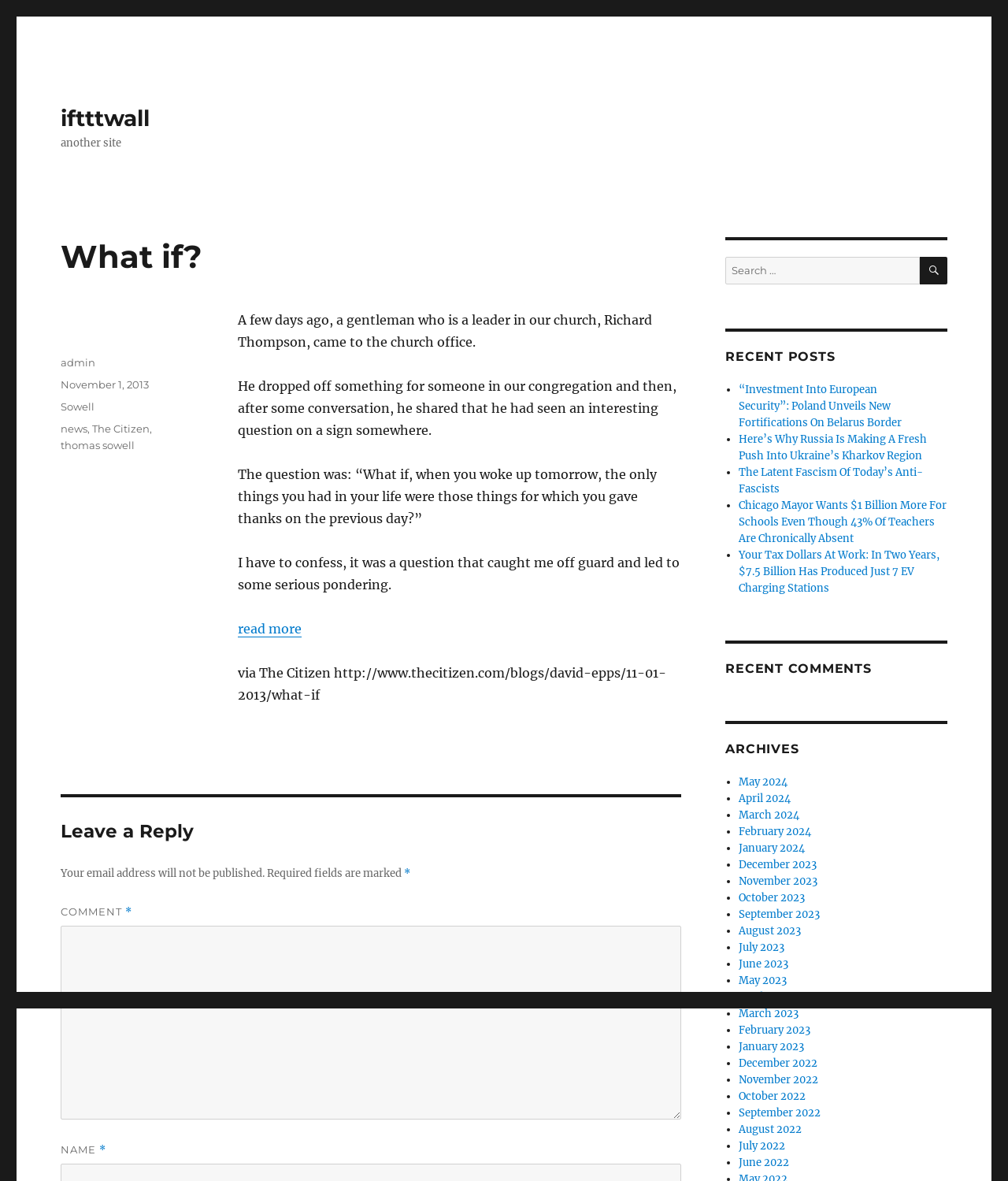Identify the bounding box of the UI element that matches this description: "Search".

[0.912, 0.217, 0.94, 0.241]